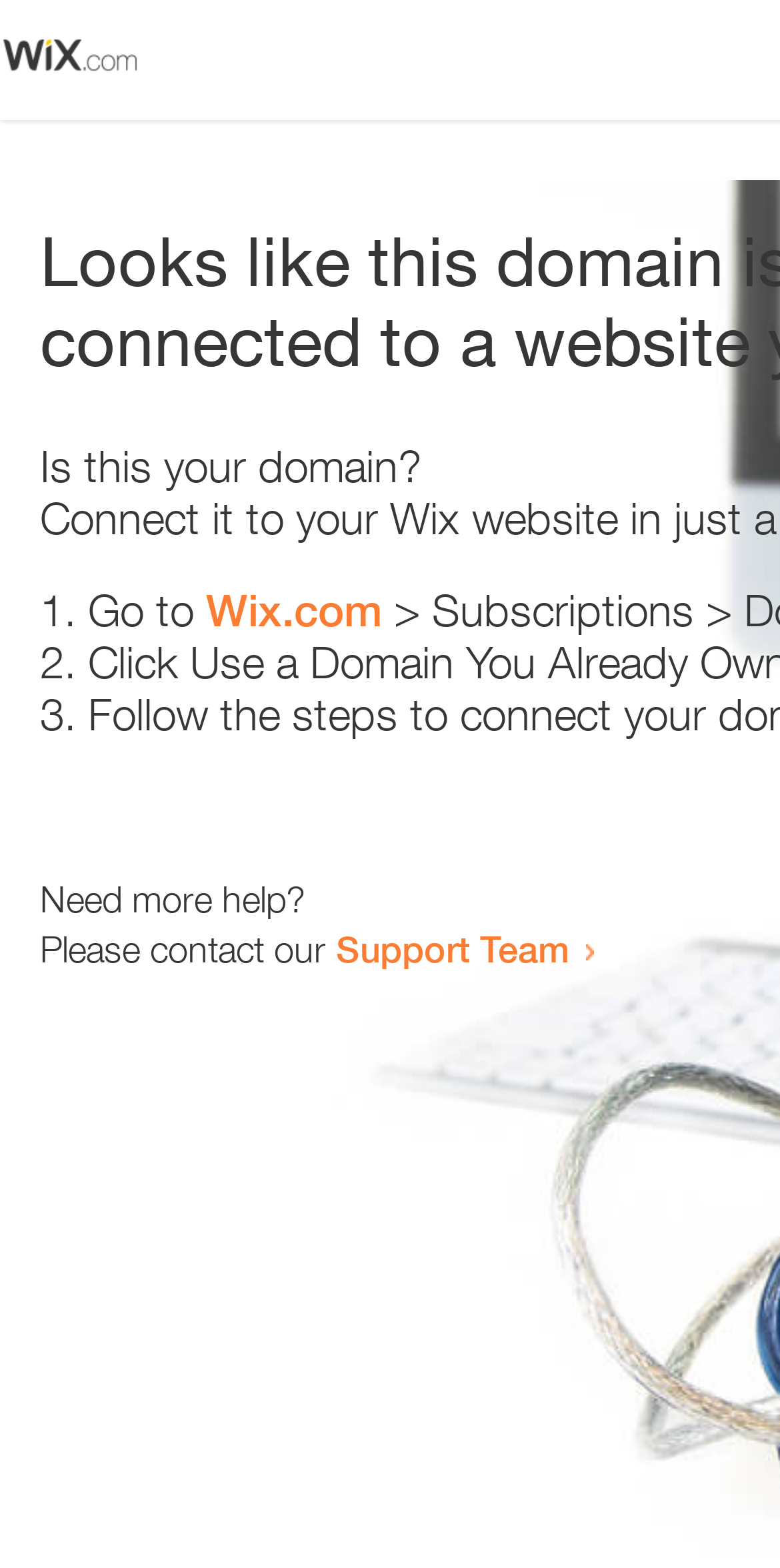Where can I get more help?
Deliver a detailed and extensive answer to the question.

The webpage provides a link to the 'Support Team' for users who need more help, indicating that they can contact the team for assistance.